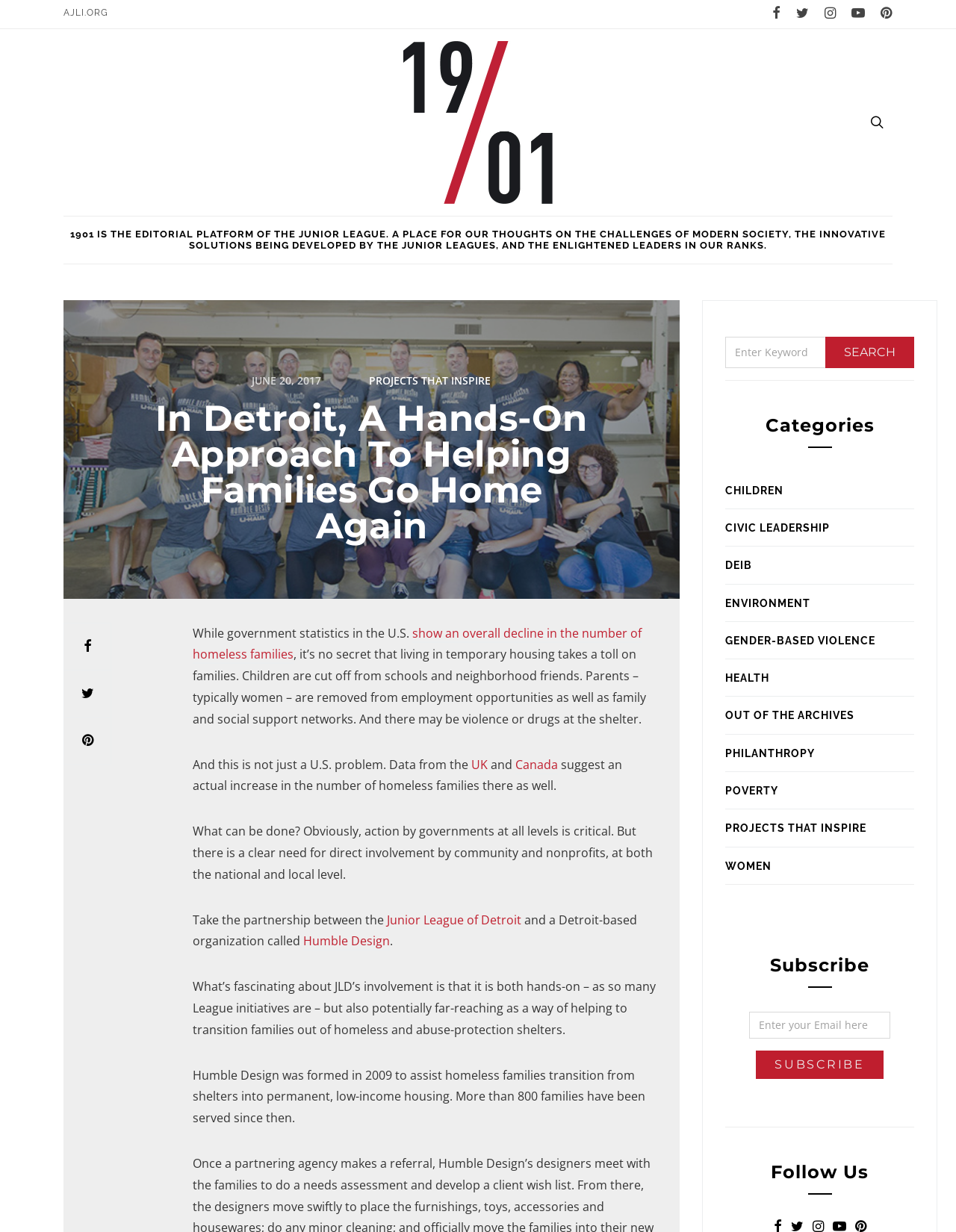Find the bounding box coordinates of the clickable area that will achieve the following instruction: "Learn about the company".

None